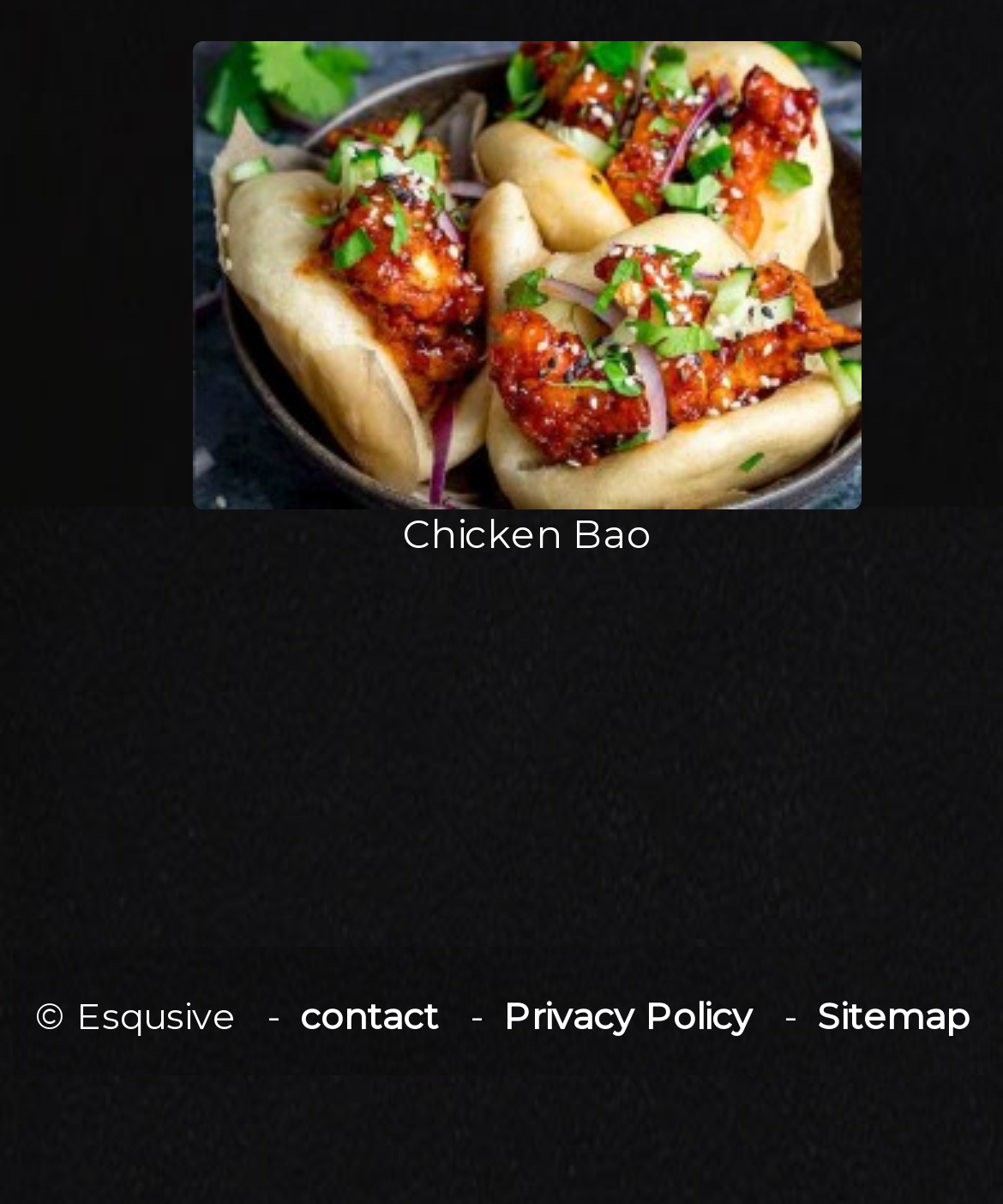What is the copyright information?
By examining the image, provide a one-word or phrase answer.

Esqulsive